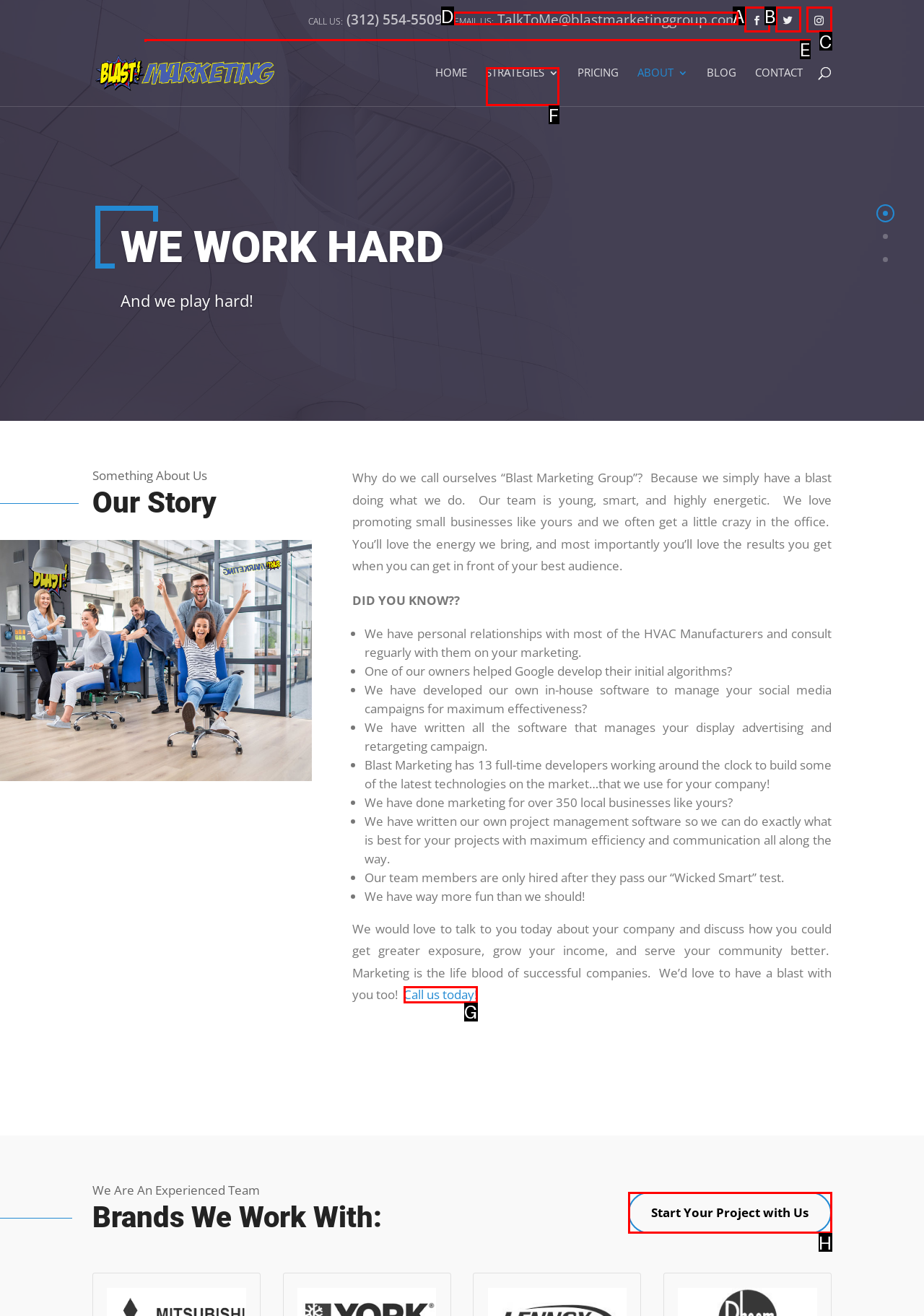Identify the HTML element I need to click to complete this task: Email us Provide the option's letter from the available choices.

D